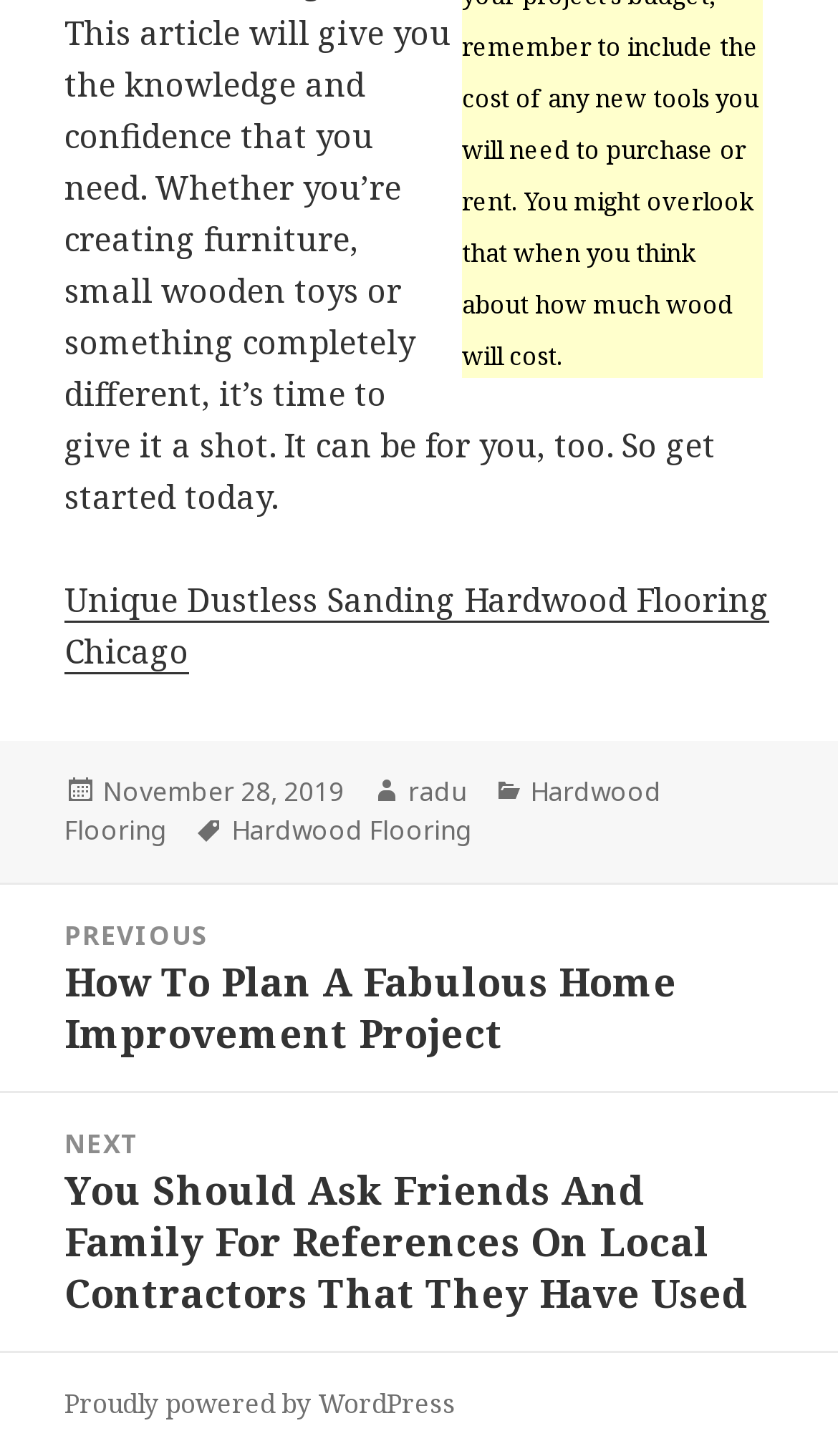Given the description: "Hardwood Flooring", determine the bounding box coordinates of the UI element. The coordinates should be formatted as four float numbers between 0 and 1, [left, top, right, bottom].

[0.277, 0.558, 0.564, 0.584]